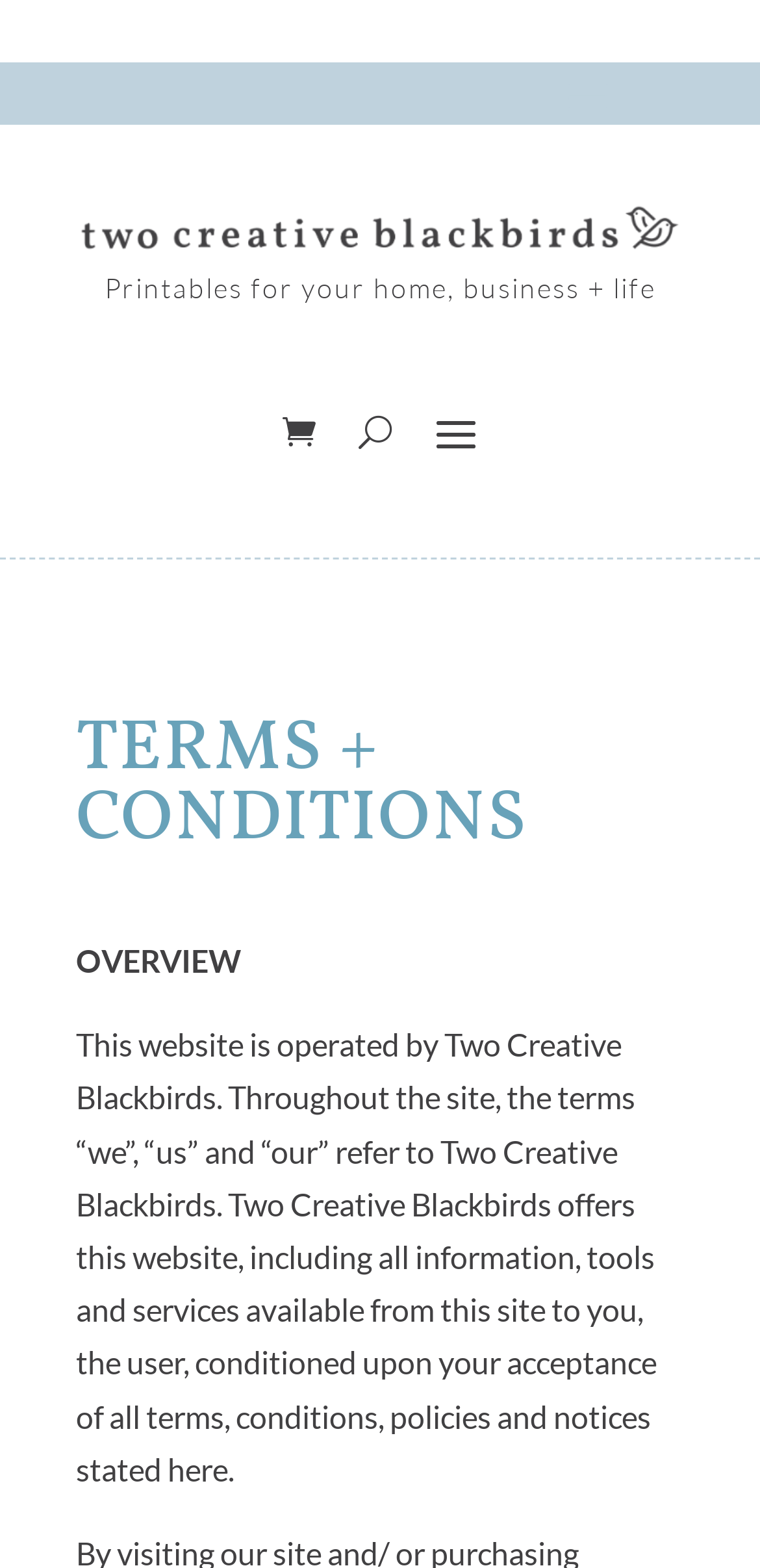Using the details in the image, give a detailed response to the question below:
What is the color of the logo?

I found this information by reading the image description 'Two Creative Blackbirds Logo Grey 600 x 50', which indicates that the logo is grey in color.